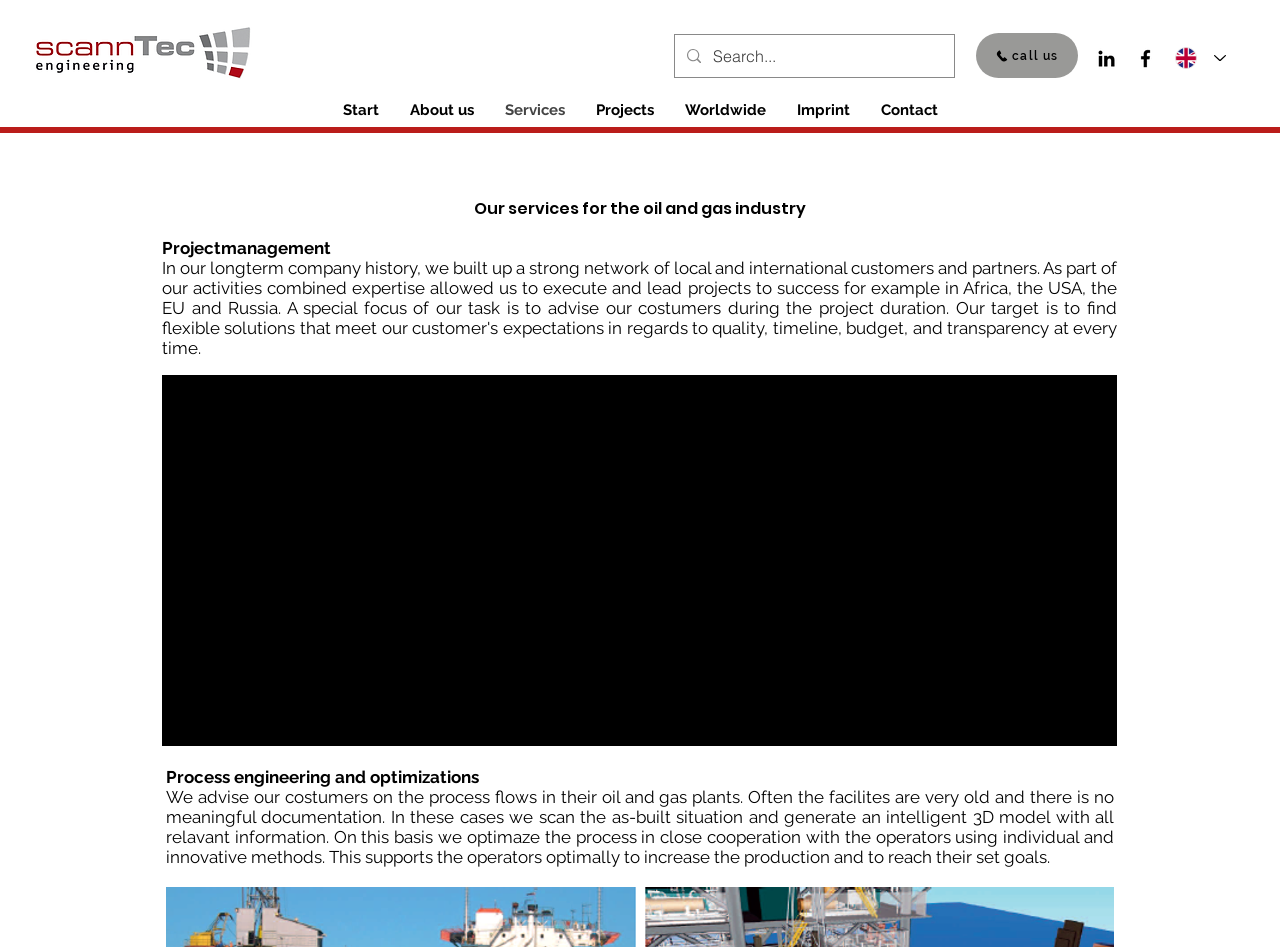Please pinpoint the bounding box coordinates for the region I should click to adhere to this instruction: "Search for something".

[0.557, 0.037, 0.712, 0.081]